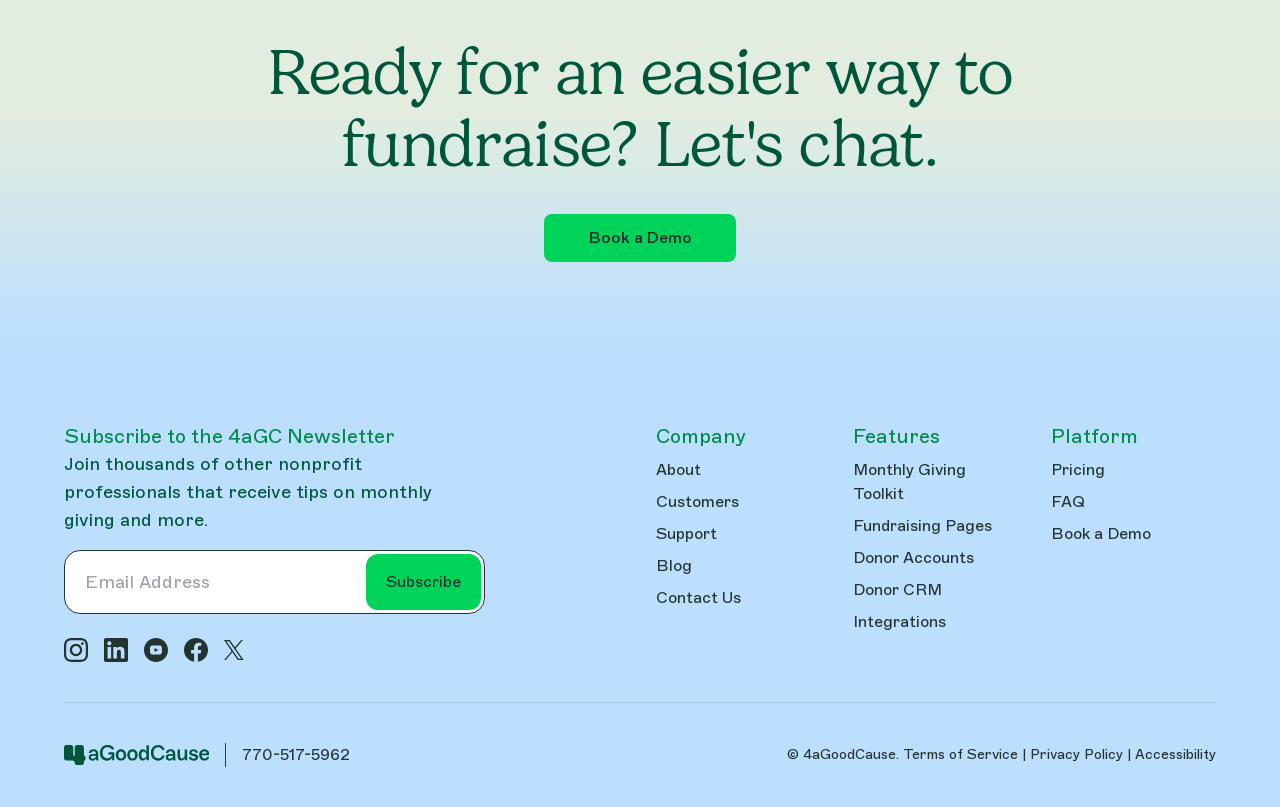Pinpoint the bounding box coordinates of the clickable area necessary to execute the following instruction: "Subscribe to the newsletter". The coordinates should be given as four float numbers between 0 and 1, namely [left, top, right, bottom].

[0.286, 0.687, 0.376, 0.756]